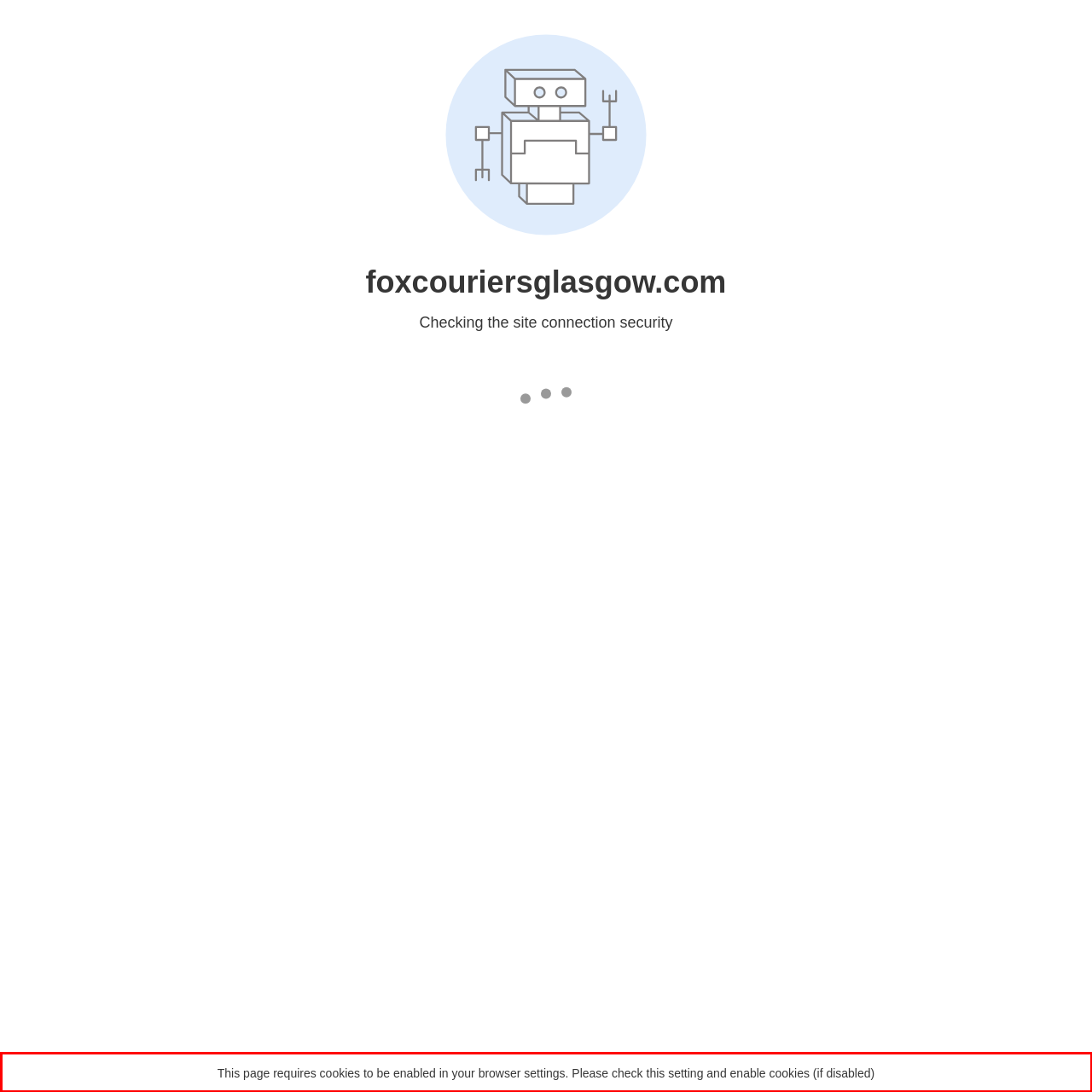Please take the screenshot of the webpage, find the red bounding box, and generate the text content that is within this red bounding box.

This page requires cookies to be enabled in your browser settings. Please check this setting and enable cookies (if disabled)